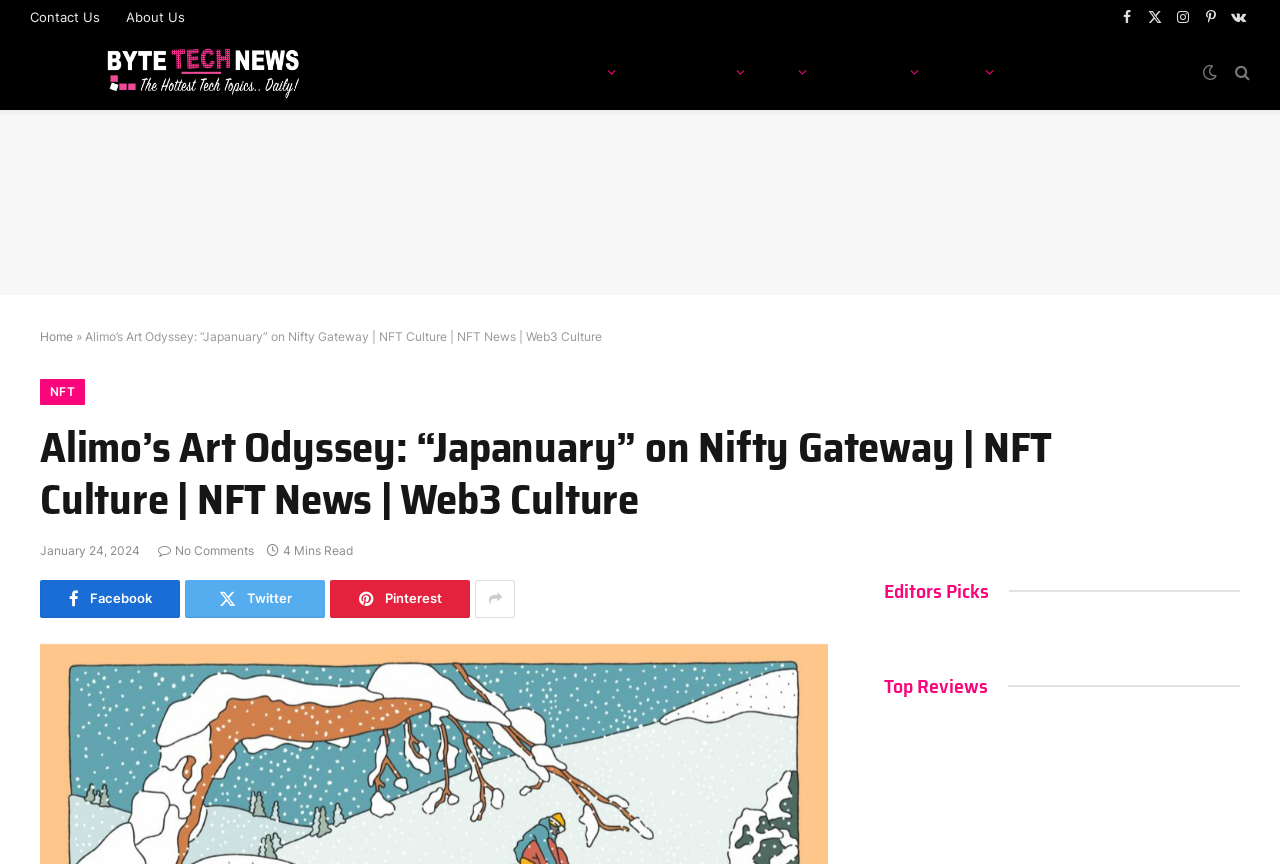Using the description "Tech News", locate and provide the bounding box of the UI element.

[0.494, 0.039, 0.594, 0.127]